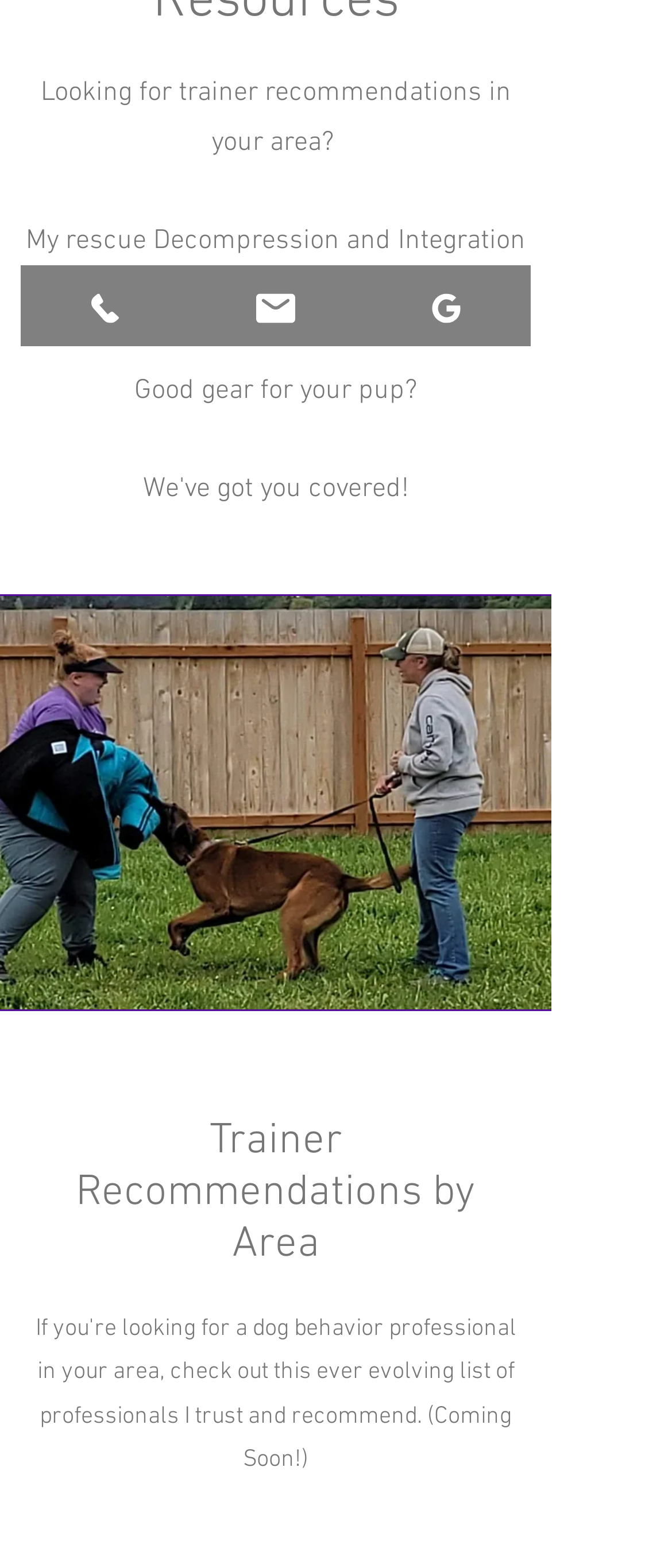Calculate the bounding box coordinates for the UI element based on the following description: "Google My Business". Ensure the coordinates are four float numbers between 0 and 1, i.e., [left, top, right, bottom].

[0.537, 0.169, 0.79, 0.221]